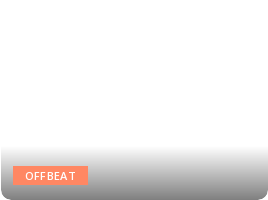What is emphasized on the webpage?
Refer to the image and offer an in-depth and detailed answer to the question.

The webpage emphasizes the importance of organization and managing stress effectively during transitions, which is showcased by the visual representation of moving boxes and the accompanying text.